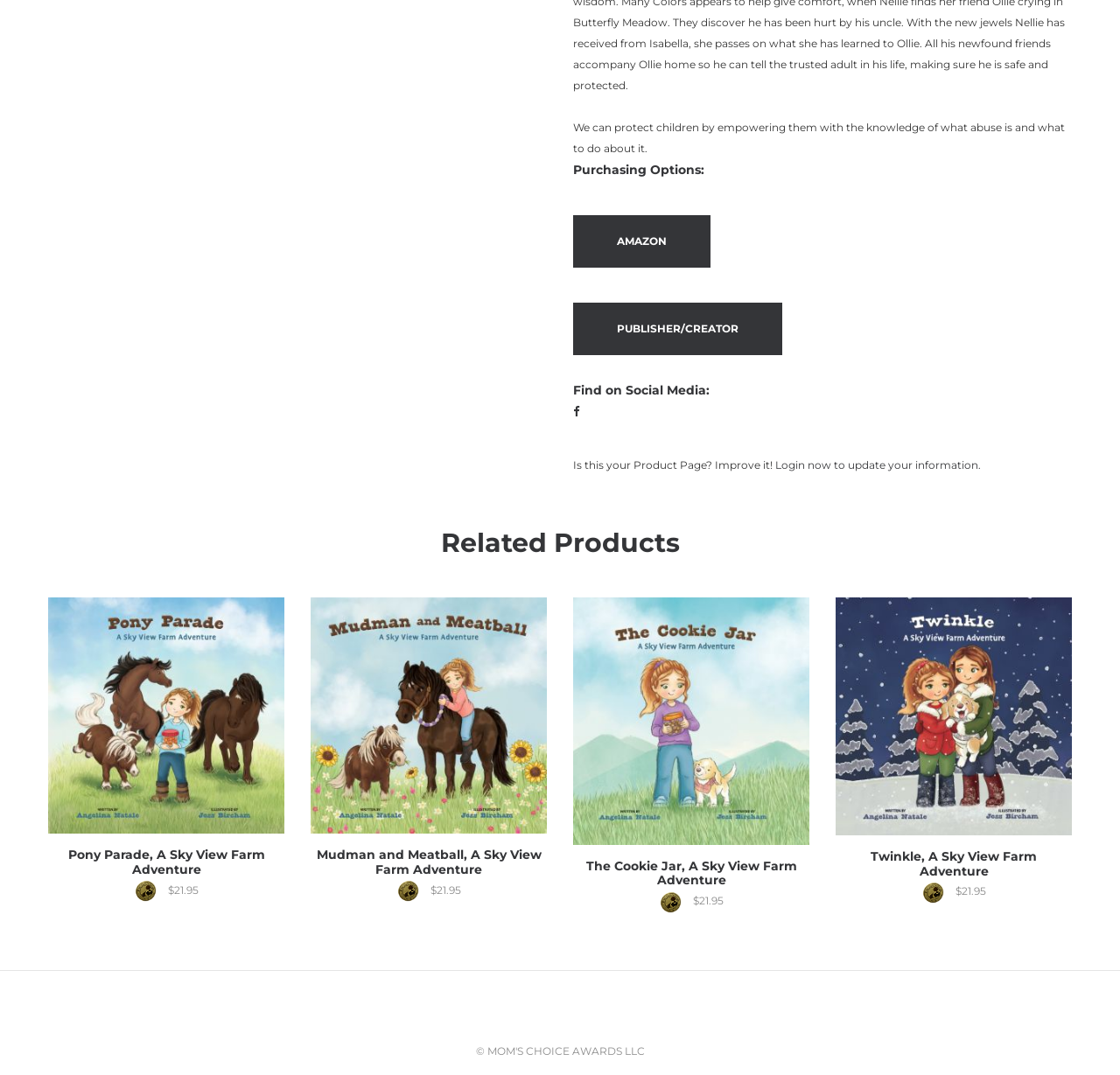Bounding box coordinates must be specified in the format (top-left x, top-left y, bottom-right x, bottom-right y). All values should be floating point numbers between 0 and 1. What are the bounding box coordinates of the UI element described as: Services

None